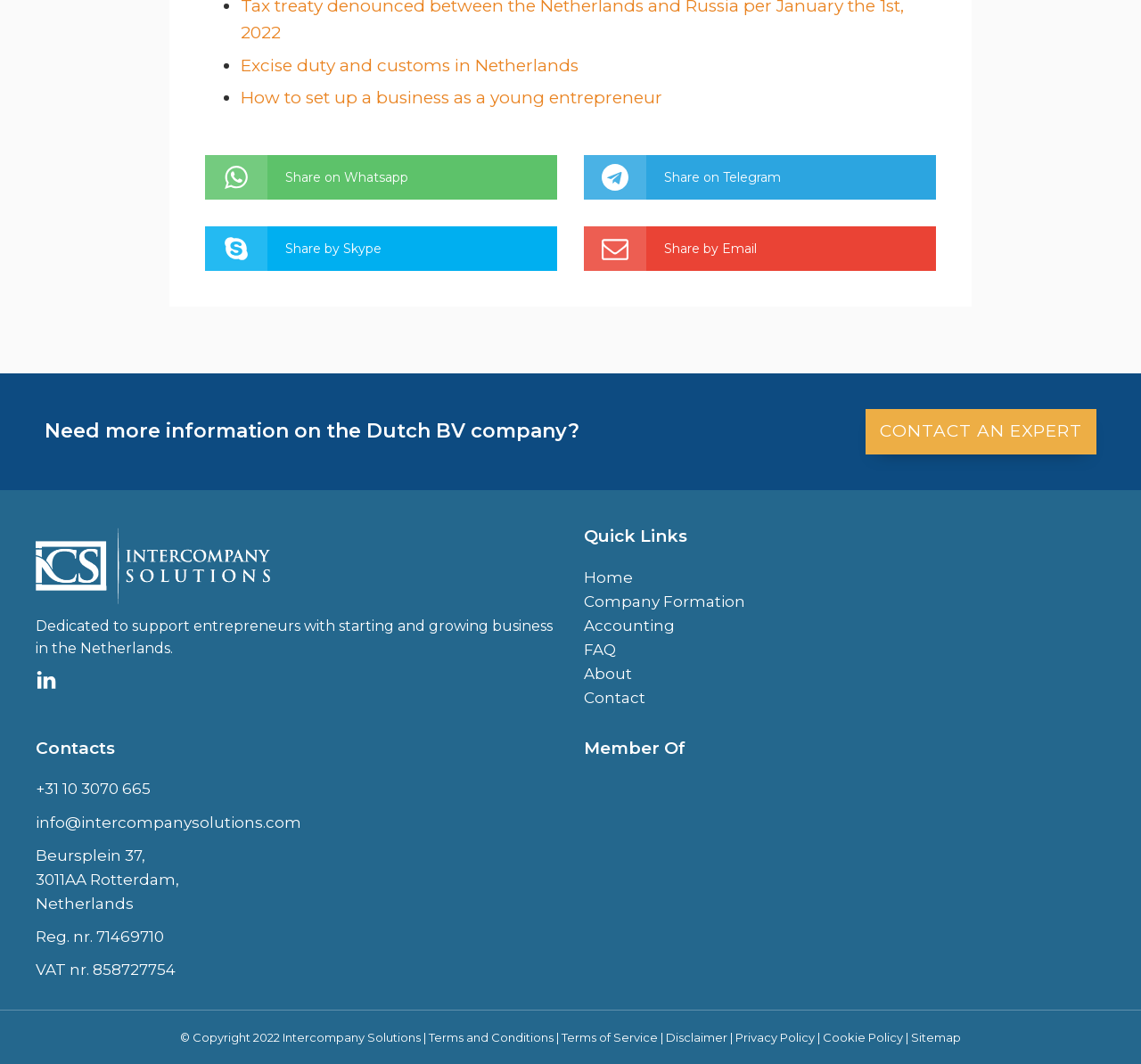Give a one-word or short phrase answer to the question: 
What is the company's registration number?

71469710